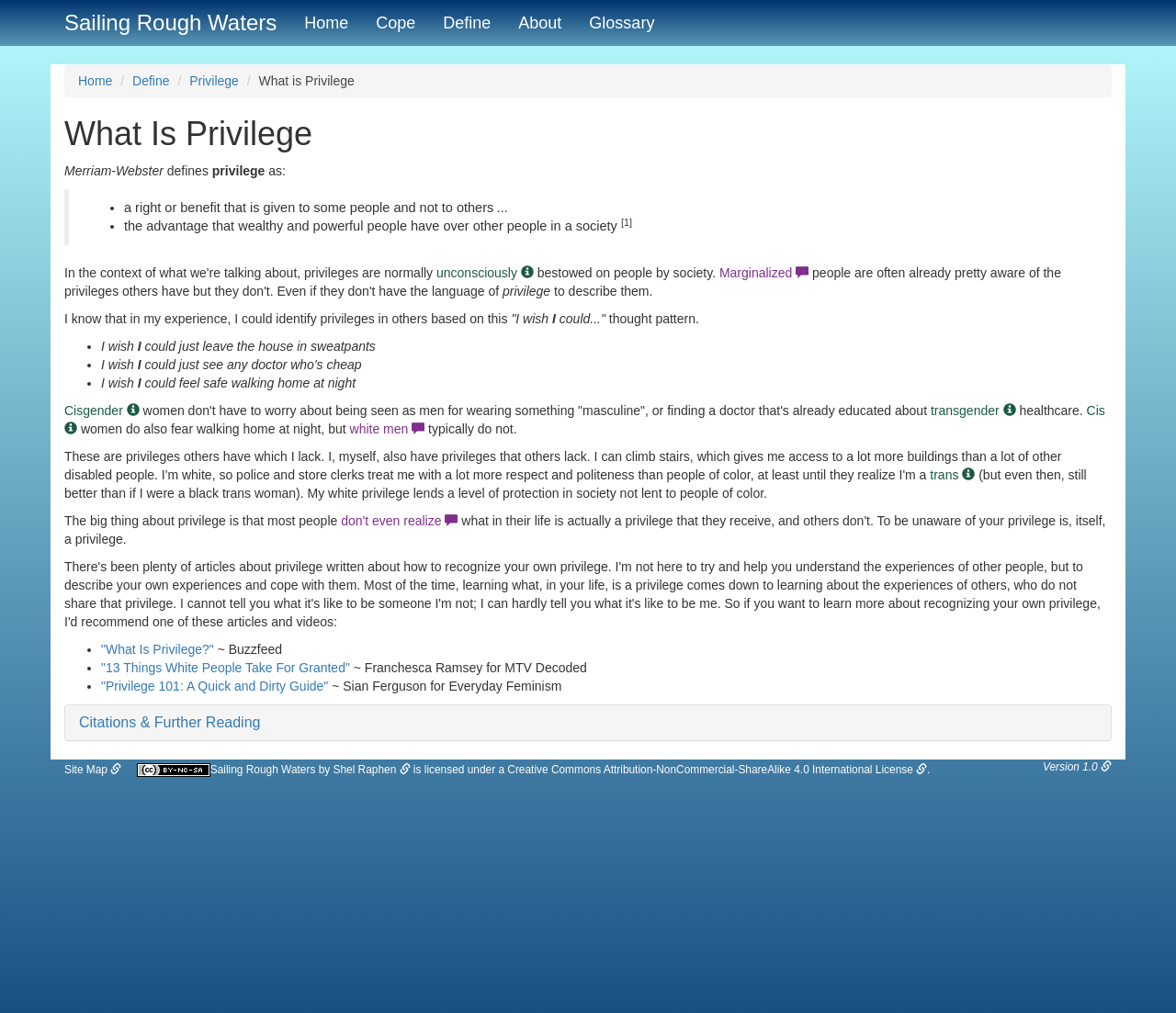What is the difference in experience between cisgender women and transgender women? Analyze the screenshot and reply with just one word or a short phrase.

fear of walking home at night